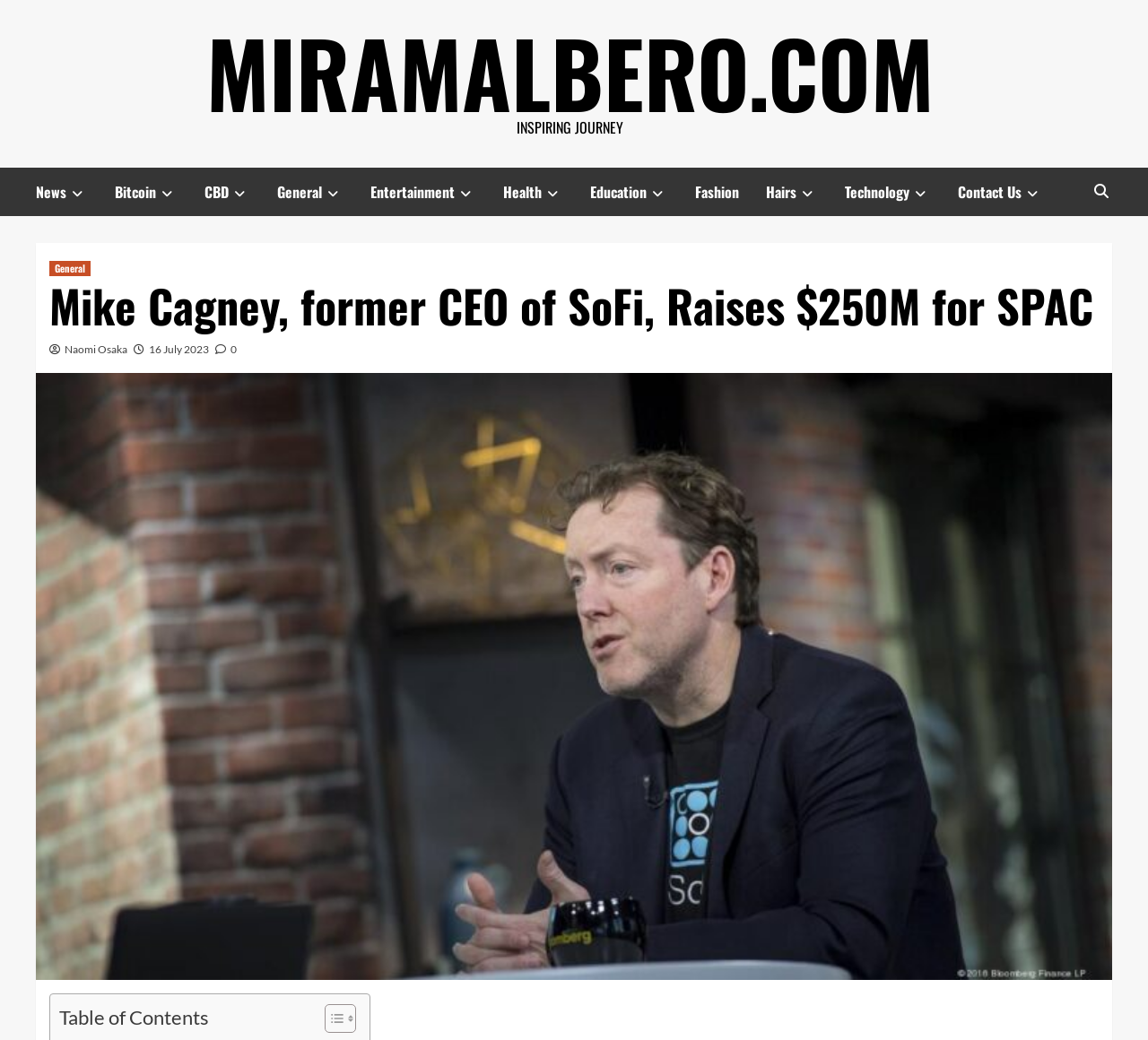Find the bounding box coordinates for the area you need to click to carry out the instruction: "Toggle Table of Content". The coordinates should be four float numbers between 0 and 1, indicated as [left, top, right, bottom].

[0.271, 0.965, 0.307, 0.998]